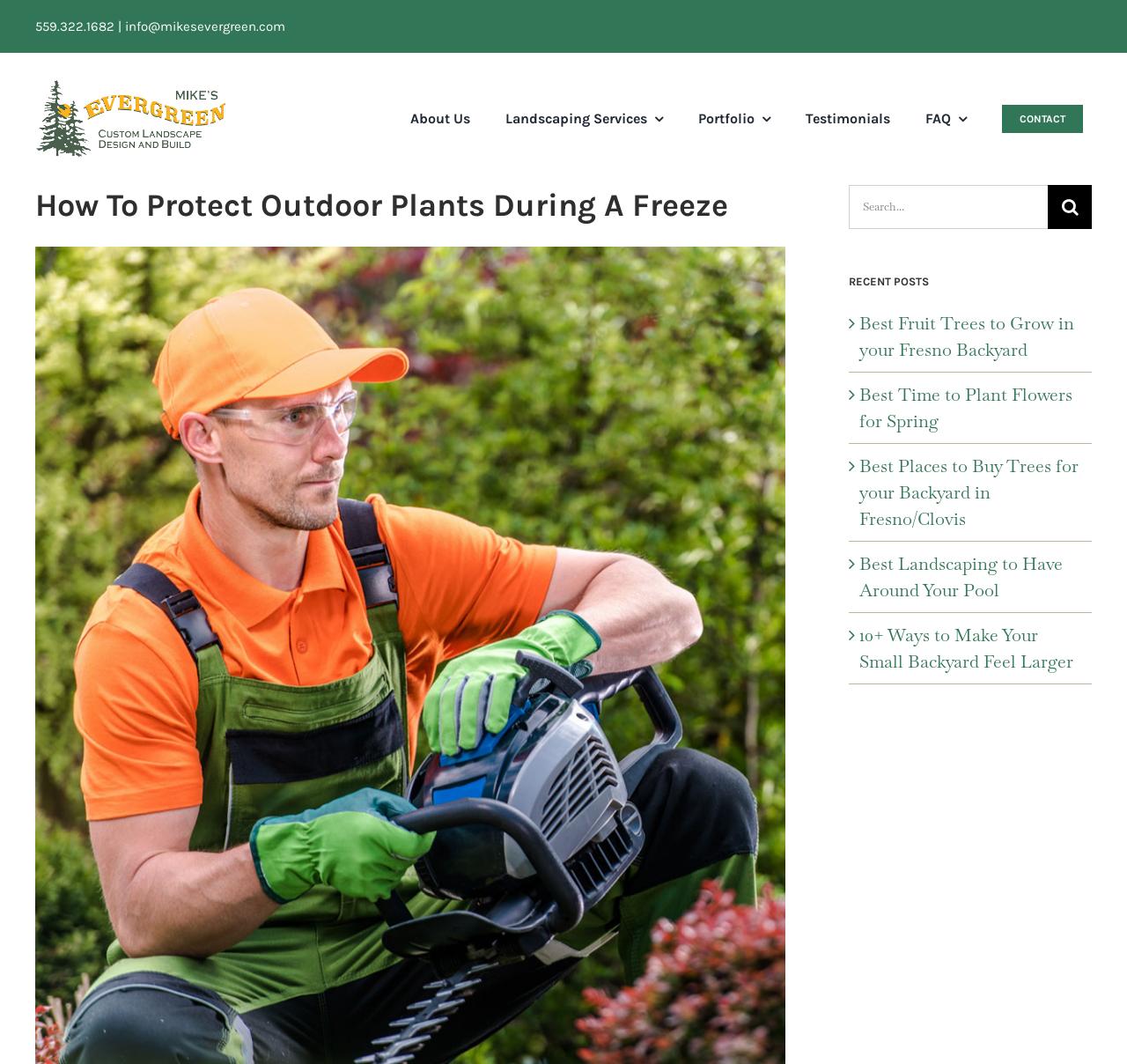Given the content of the image, can you provide a detailed answer to the question?
What is the topic of the main article on this webpage?

I inferred the topic of the main article by looking at the heading 'How To Protect Outdoor Plants During A Freeze' which is prominently displayed on the webpage.